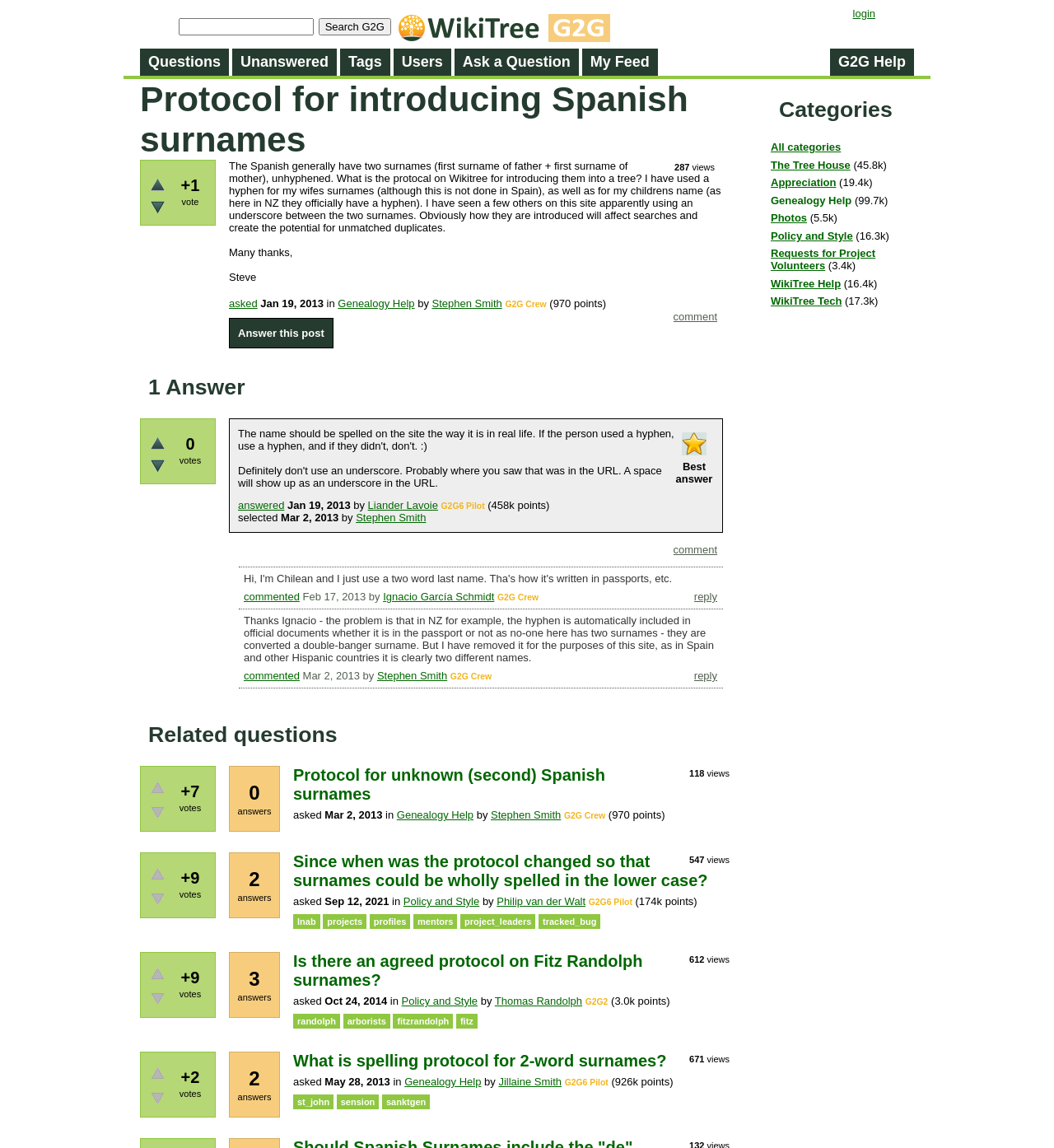Bounding box coordinates are specified in the format (top-left x, top-left y, bottom-right x, bottom-right y). All values are floating point numbers bounded between 0 and 1. Please provide the bounding box coordinate of the region this sentence describes: Requests for Project Volunteers

[0.731, 0.215, 0.831, 0.237]